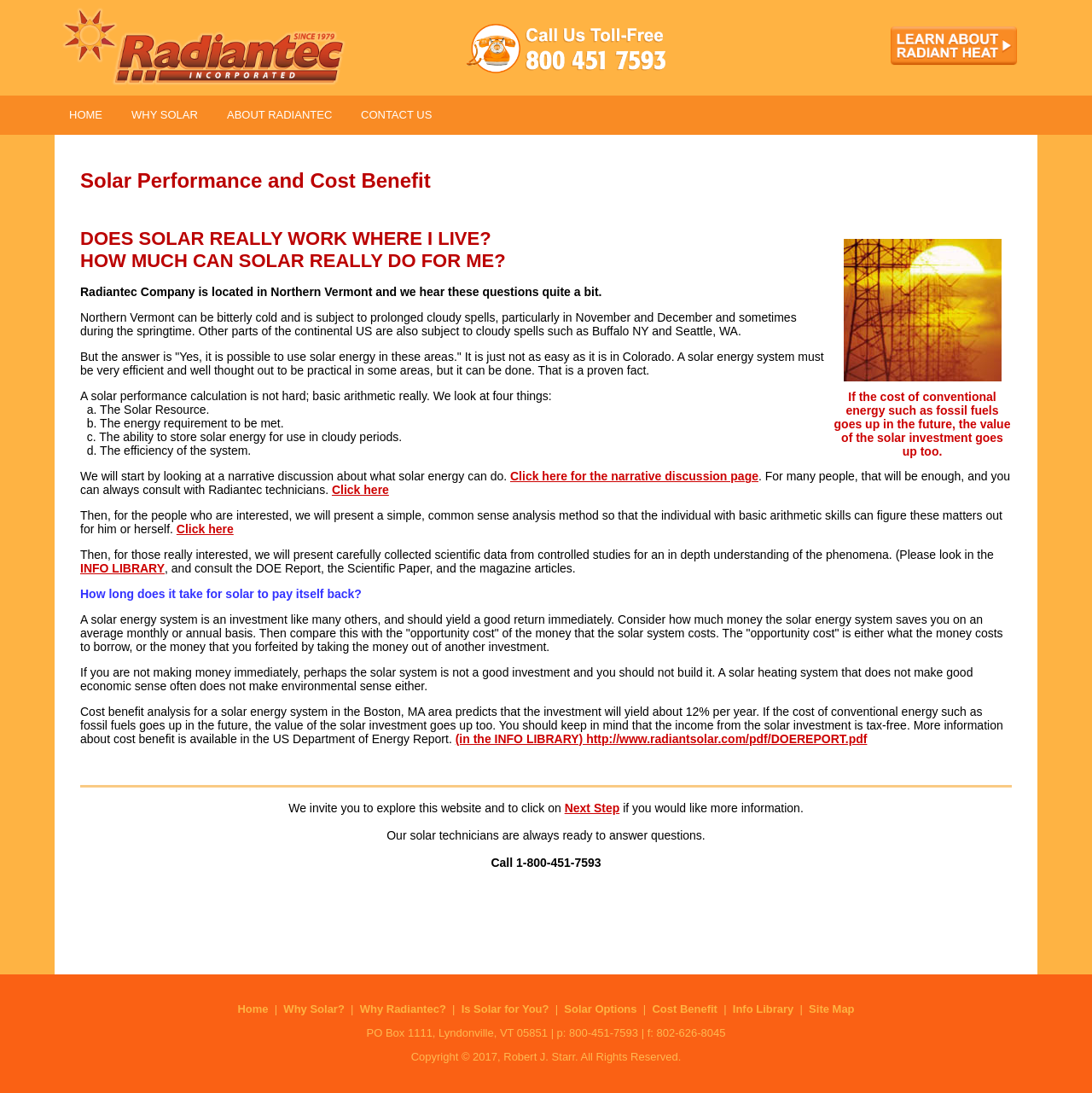Please determine and provide the text content of the webpage's heading.

Solar Performance and Cost Benefit